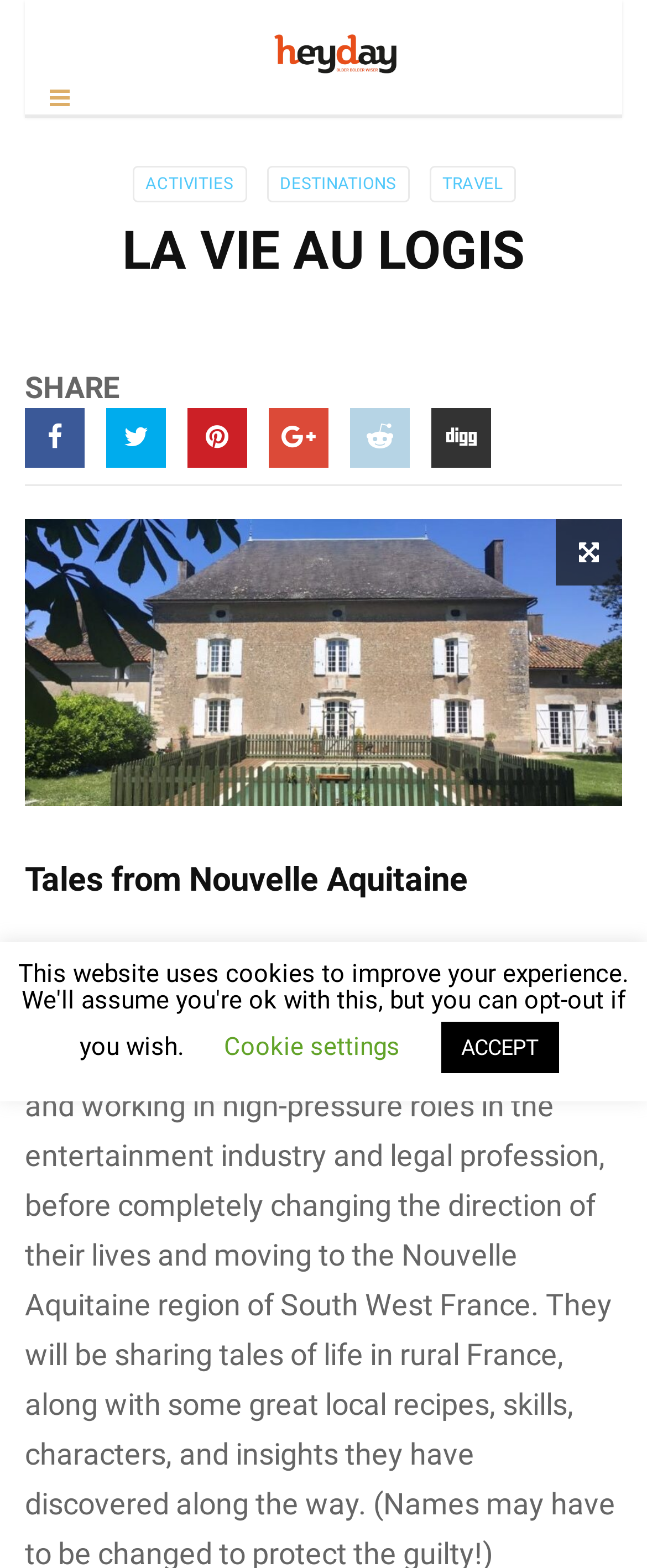Bounding box coordinates are specified in the format (top-left x, top-left y, bottom-right x, bottom-right y). All values are floating point numbers bounded between 0 and 1. Please provide the bounding box coordinate of the region this sentence describes: parent_node: ACTIVITIES DESTINATIONS TRAVEL

[0.038, 0.331, 0.962, 0.514]